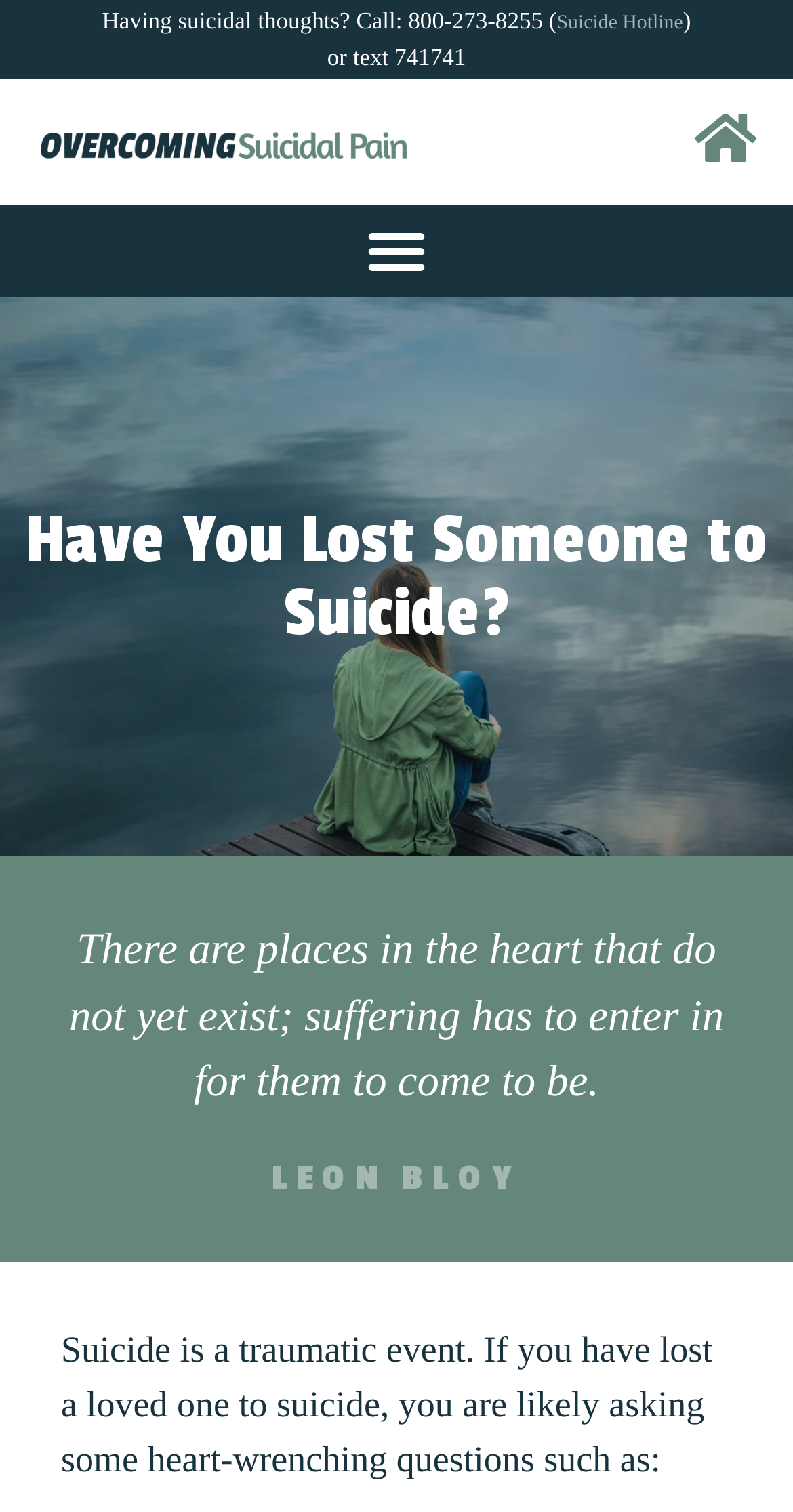Create a detailed description of the webpage's content and layout.

The webpage is dedicated to providing support and resources for individuals who have lost someone to suicide. At the top of the page, there is a prominent message with a hotline number, "Having suicidal thoughts? Call: 800-273-8255", accompanied by a link to the "Suicide Hotline". This message is positioned near the top left corner of the page. 

Below this message, there is an alternative way to seek help, "or text 741741", located roughly in the middle of the top section of the page. 

On the top right side, there are two links, but their contents are not specified. A "Menu Toggle" button is situated nearby, which is currently not expanded. 

The main heading, "Have You Lost Someone to Suicide?", is centered near the top of the page. 

A blockquote section follows, which contains a quote from Leon Bloy, "There are places in the heart that do not yet exist; suffering has to enter in for them to come to be." The quote is attributed to Leon Bloy, whose name is written below the quote. 

Below the blockquote, there is a paragraph of text that acknowledges the traumatic nature of suicide and the difficult questions that follow, such as those asked by individuals who have lost a loved one to suicide.